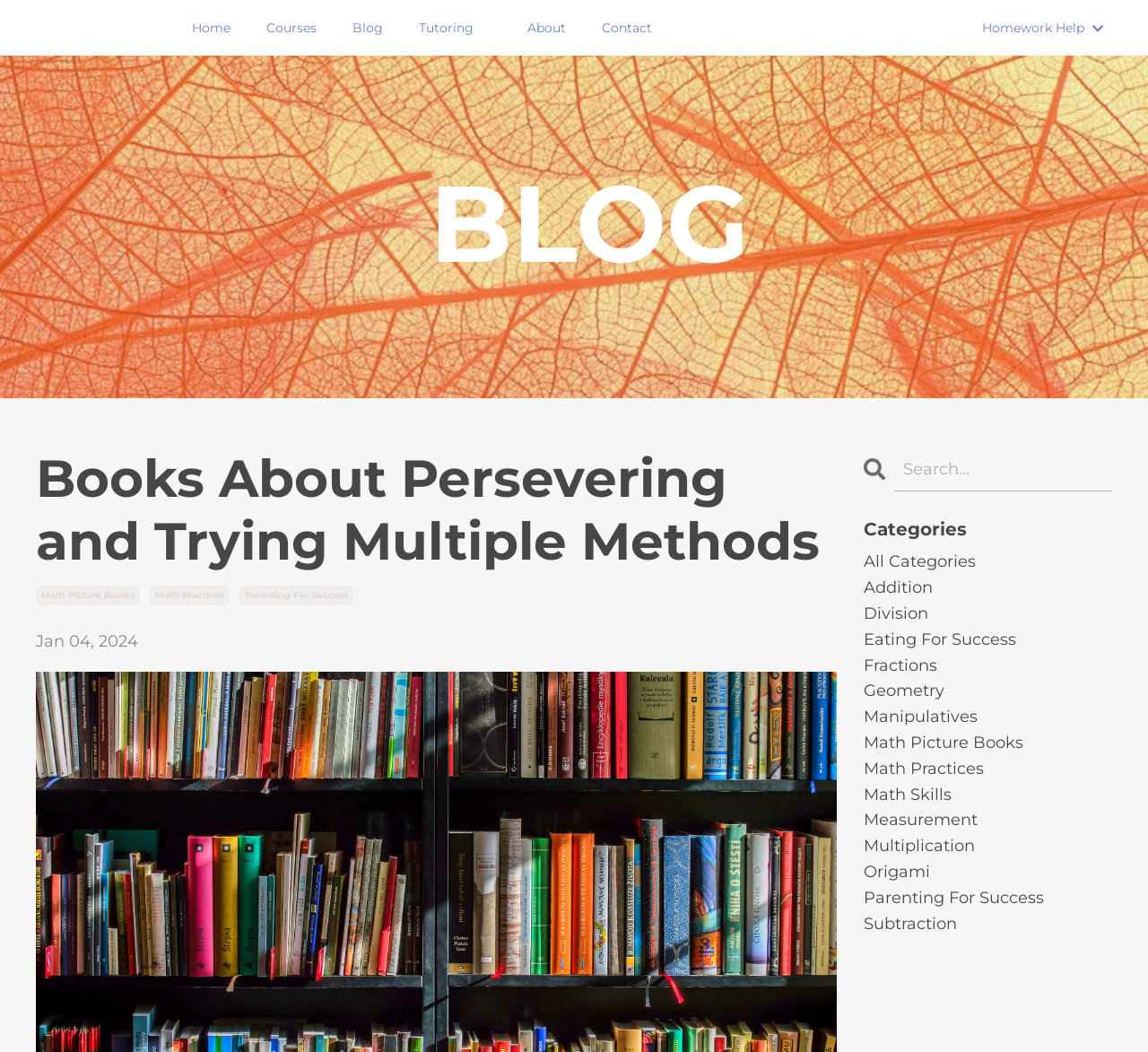How many links are there in the top navigation bar?
Based on the image, respond with a single word or phrase.

6